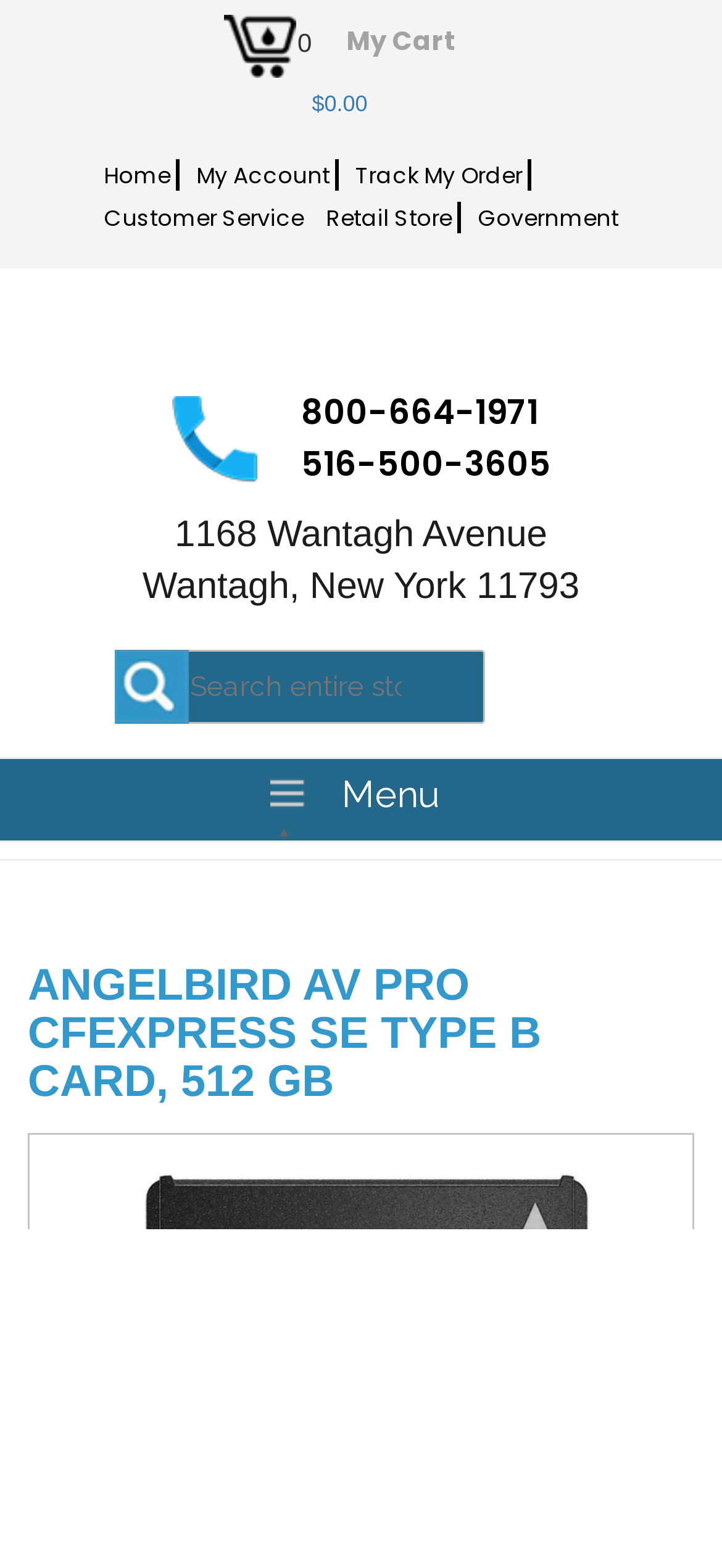Determine the heading of the webpage and extract its text content.

ANGELBIRD AV PRO CFEXPRESS SE TYPE B CARD, 512 GB